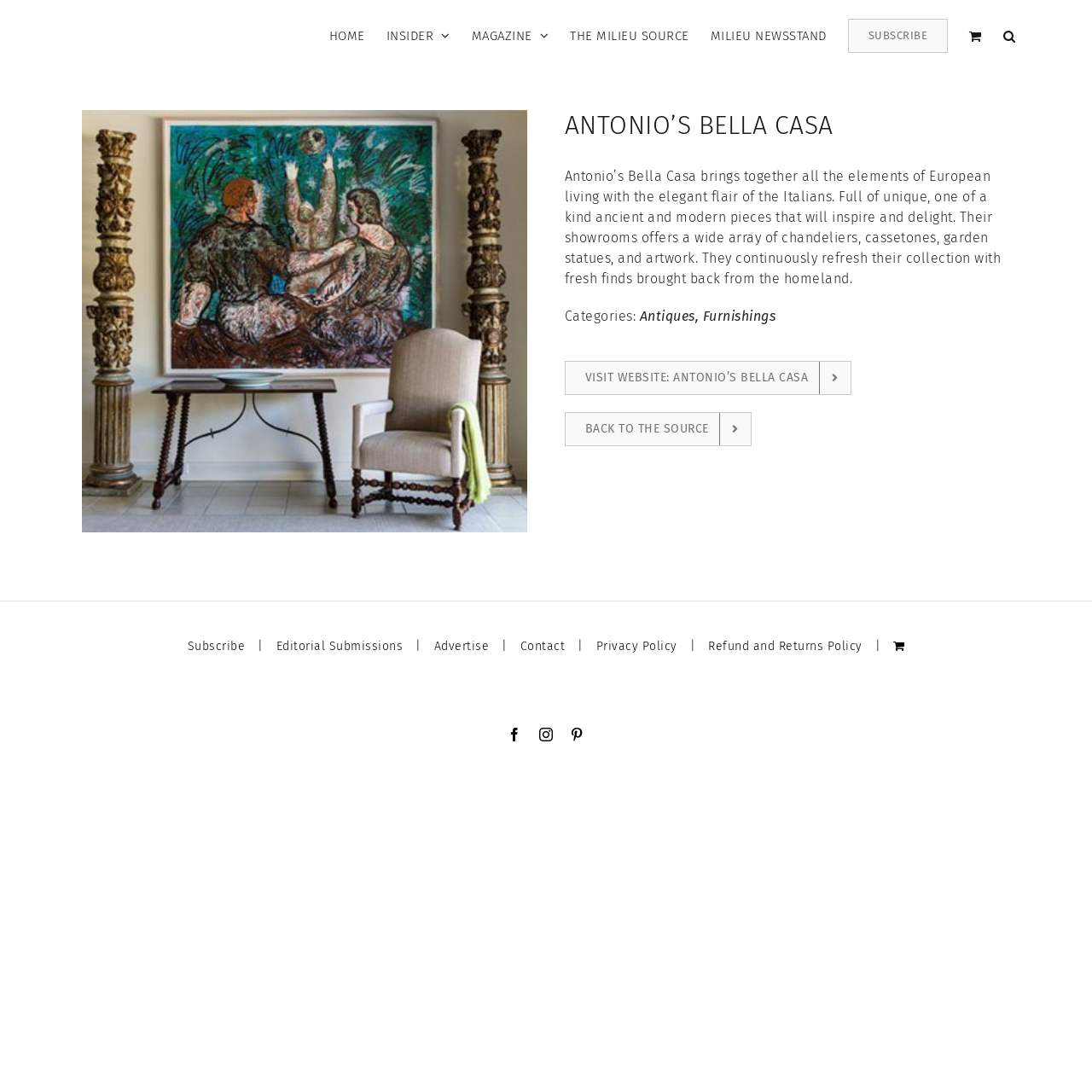Determine the bounding box coordinates of the clickable region to follow the instruction: "Sign up to receive Email updates".

None